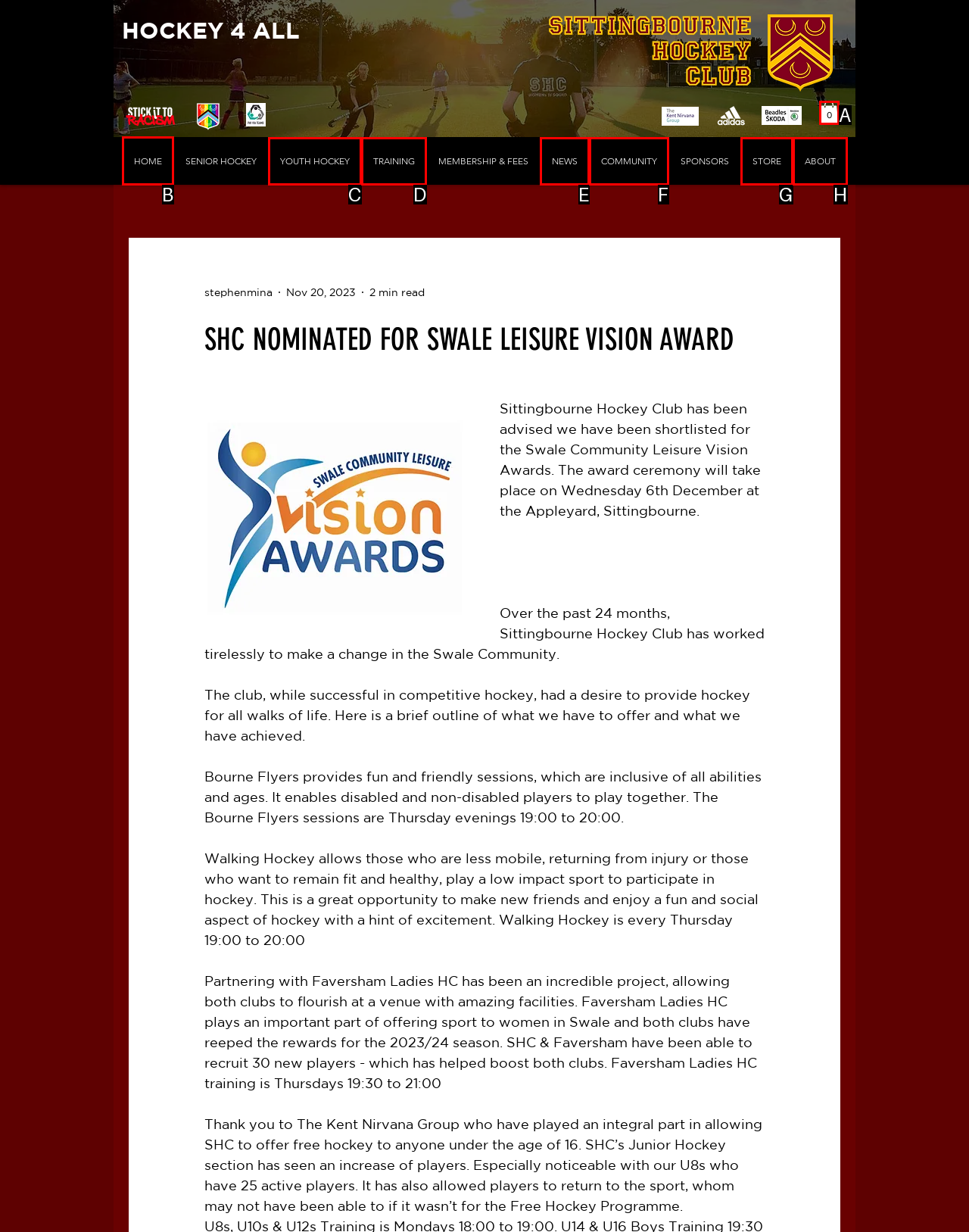Select the appropriate HTML element that needs to be clicked to execute the following task: Click the 'HOME' link. Respond with the letter of the option.

B